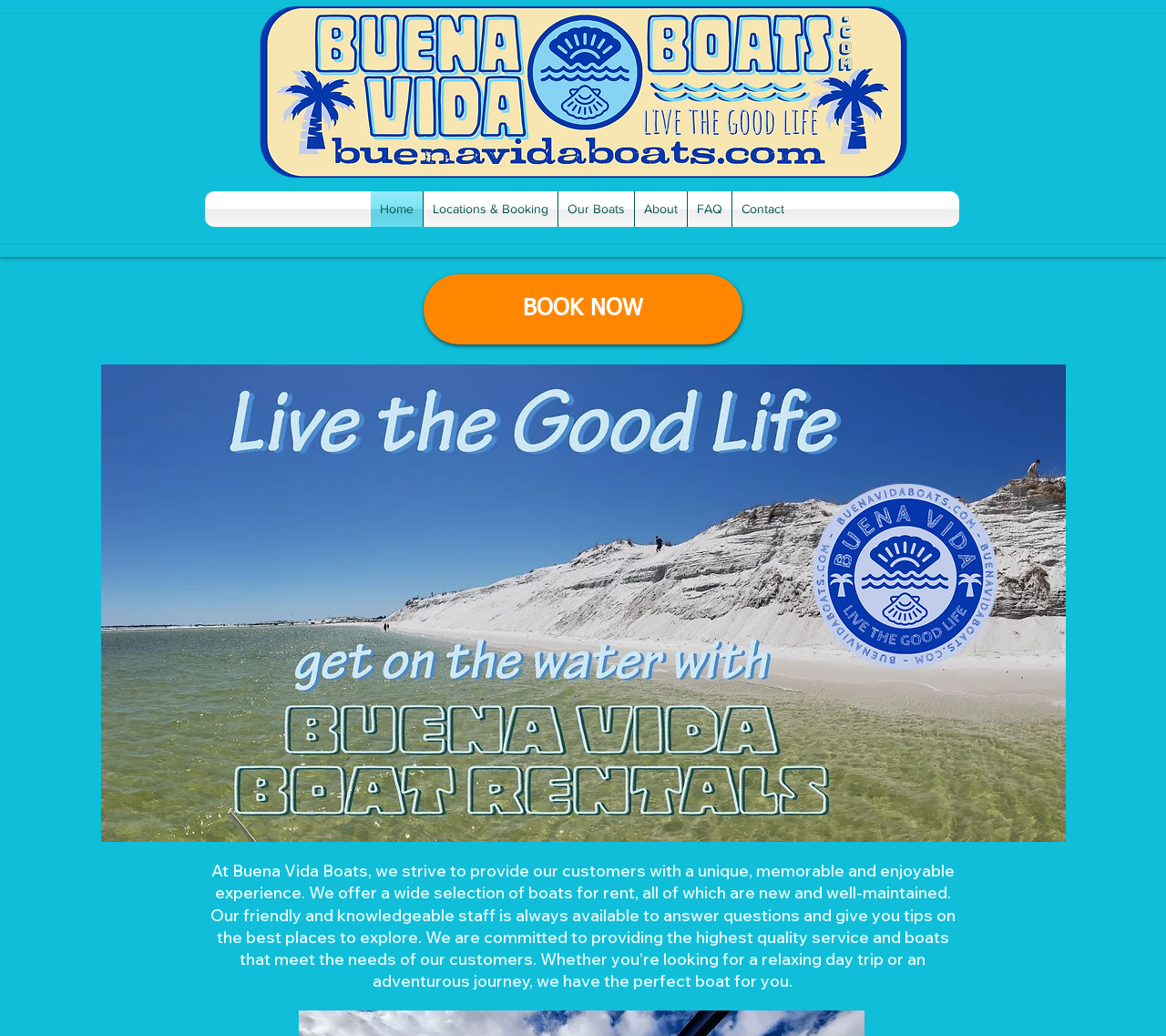Find the bounding box coordinates of the area that needs to be clicked in order to achieve the following instruction: "Learn more about Buena Vida Boats". The coordinates should be specified as four float numbers between 0 and 1, i.e., [left, top, right, bottom].

[0.173, 0.83, 0.826, 0.958]